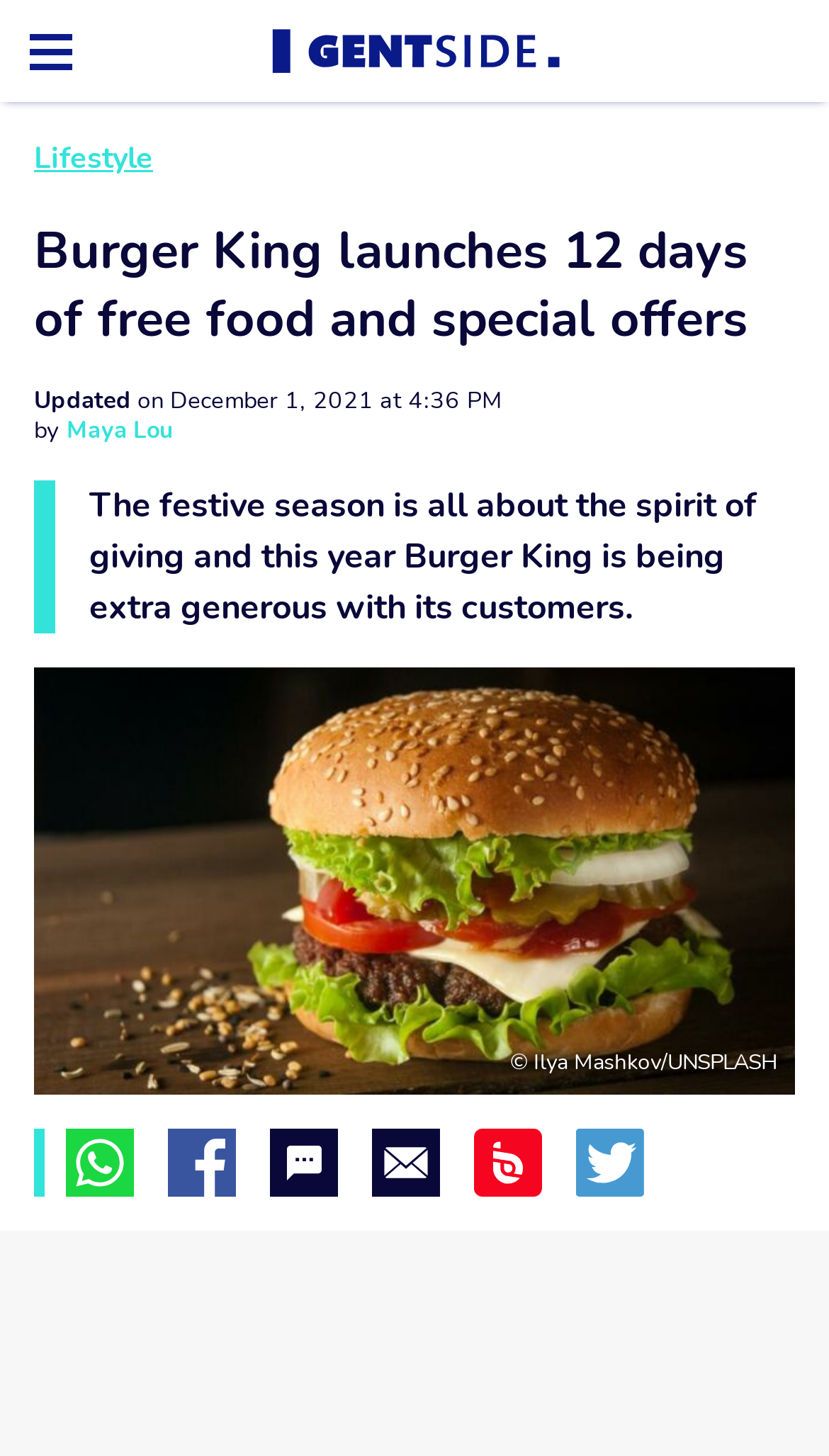What is Burger King offering to its customers?
Using the image, elaborate on the answer with as much detail as possible.

Based on the webpage, it is clear that Burger King is launching a festive season promotion, offering 12 days of free food and special offers to its customers, as stated in the heading and the article.